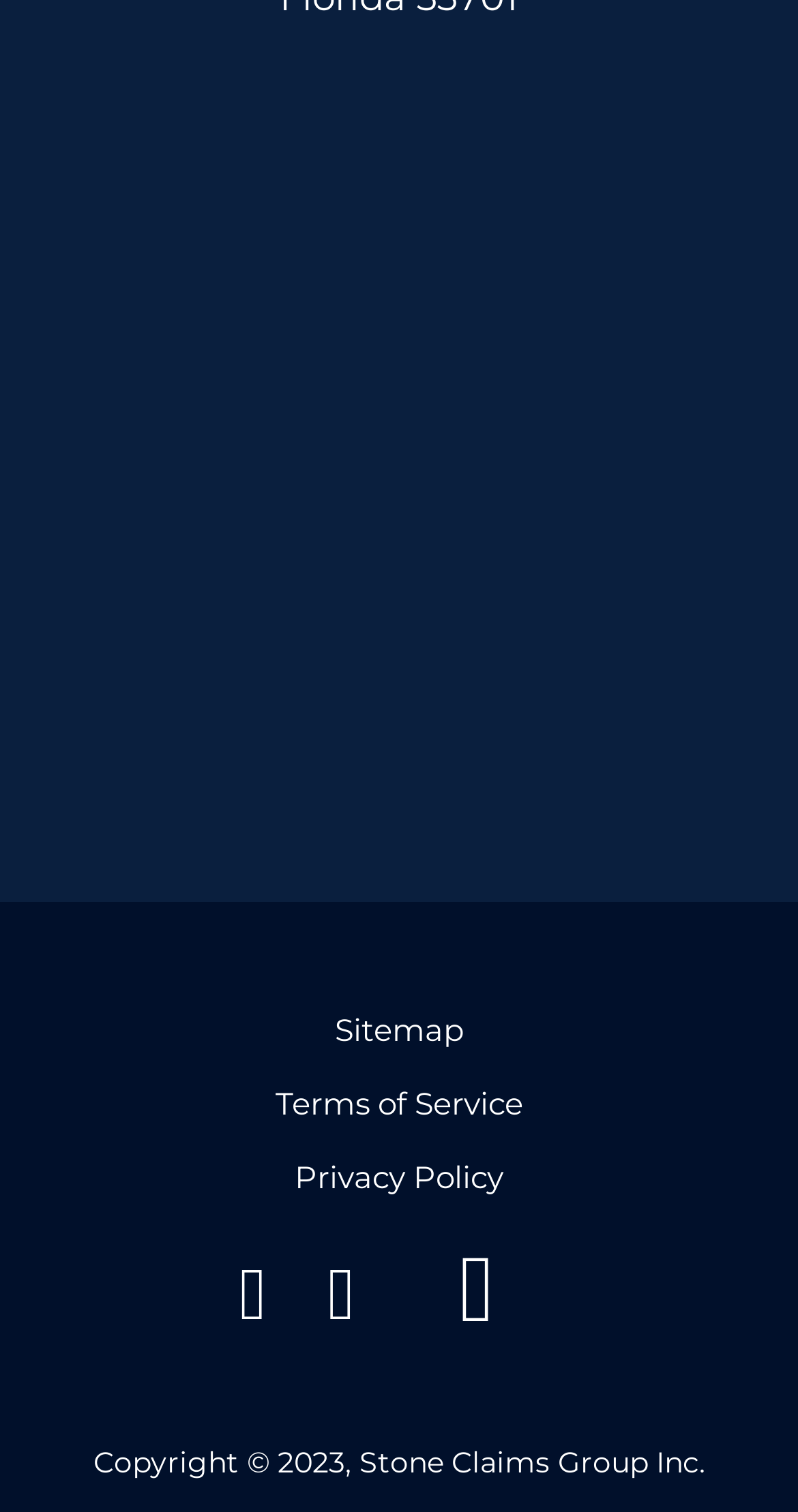How many social media links are there?
Refer to the screenshot and deliver a thorough answer to the question presented.

I found three link elements with IDs 160, 161, and 162, which contain Unicode characters that represent social media icons. Therefore, there are three social media links on the webpage.